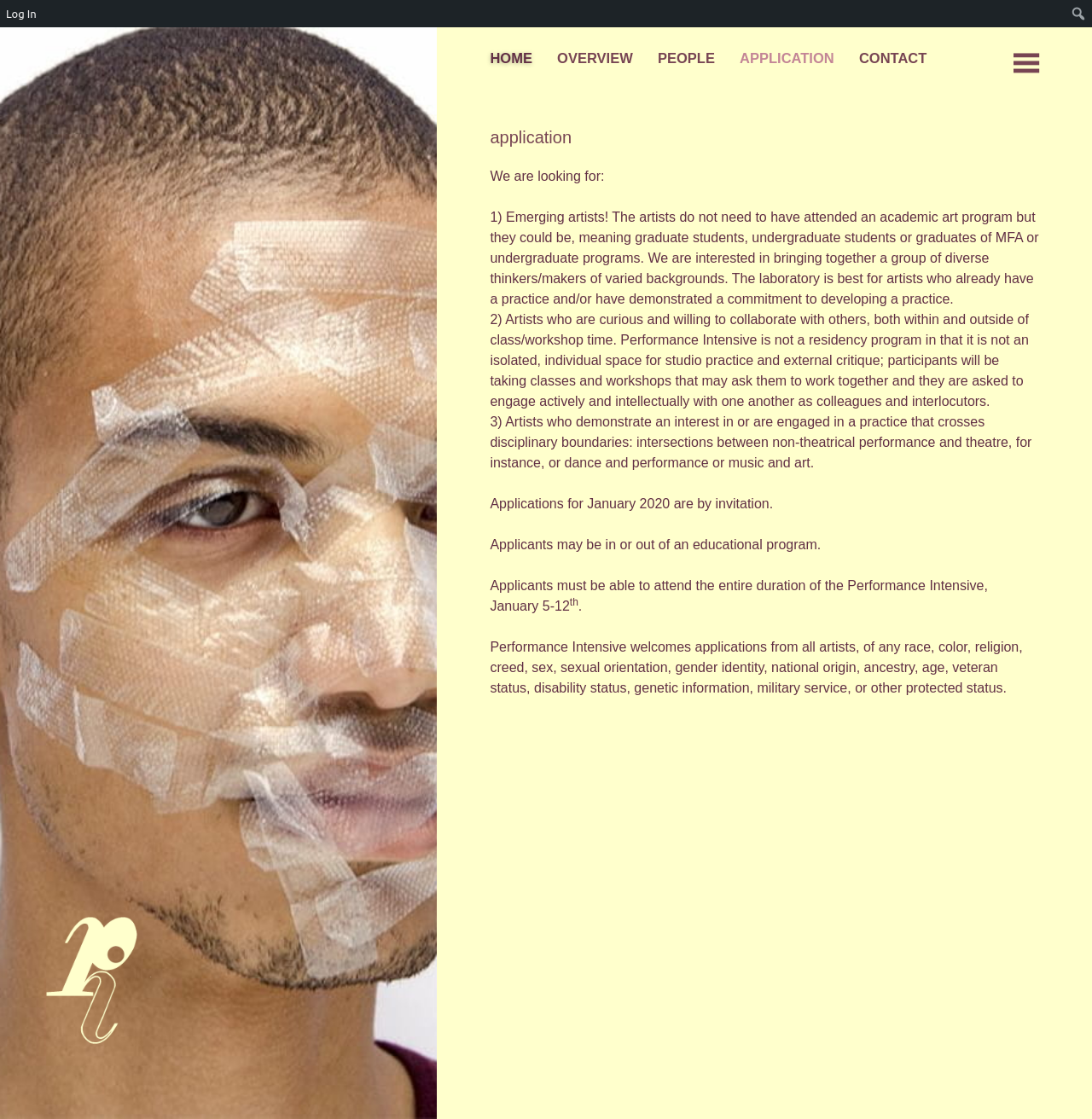Please specify the coordinates of the bounding box for the element that should be clicked to carry out this instruction: "Click on the Log In link". The coordinates must be four float numbers between 0 and 1, formatted as [left, top, right, bottom].

[0.0, 0.0, 0.04, 0.024]